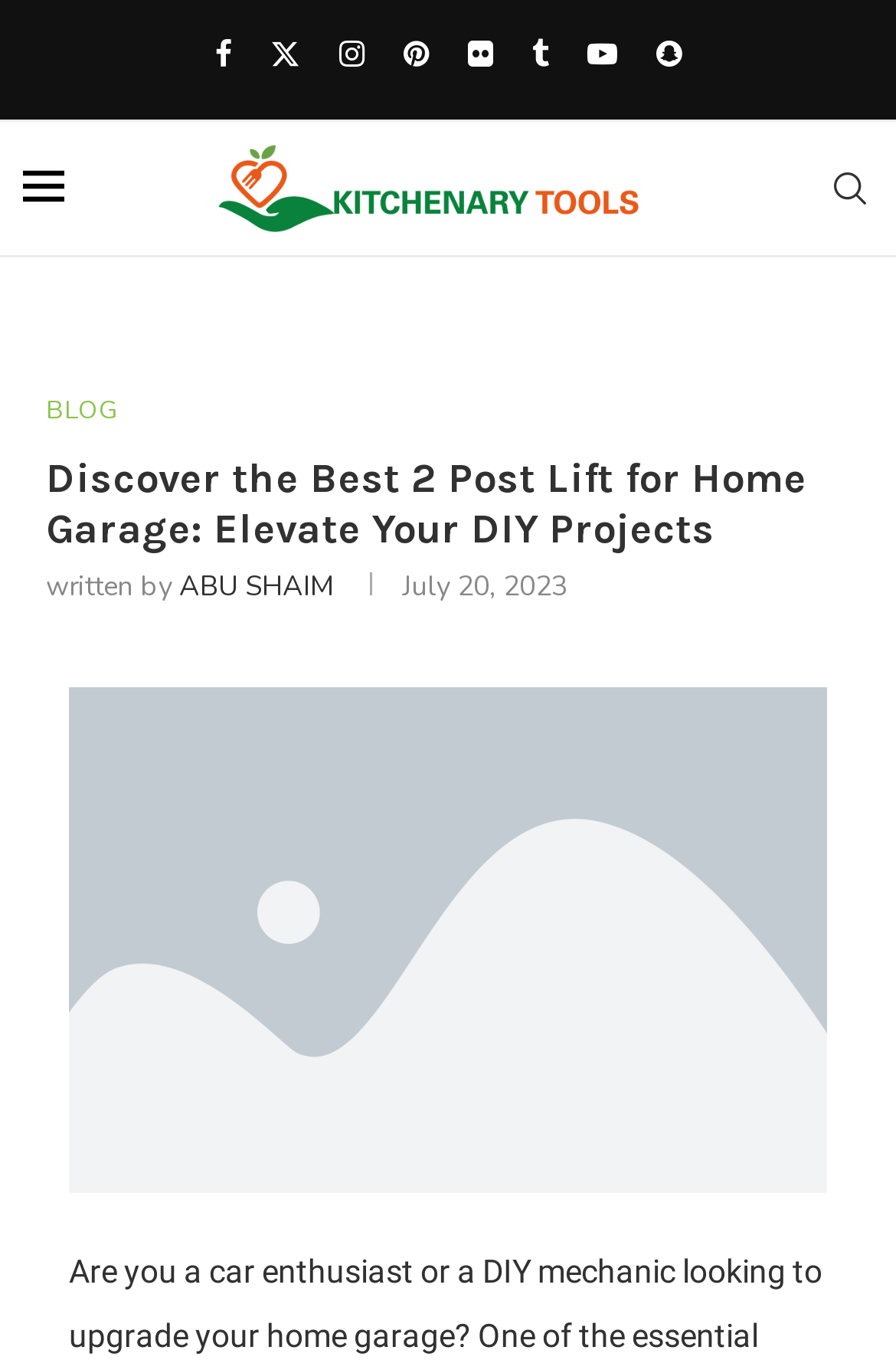How many social media links are there?
Please respond to the question with as much detail as possible.

I counted the number of social media links at the top of the webpage, which are Facebook, Twitter, Instagram, Pinterest, Flickr, Tumblr, Youtube, and Snapchat.